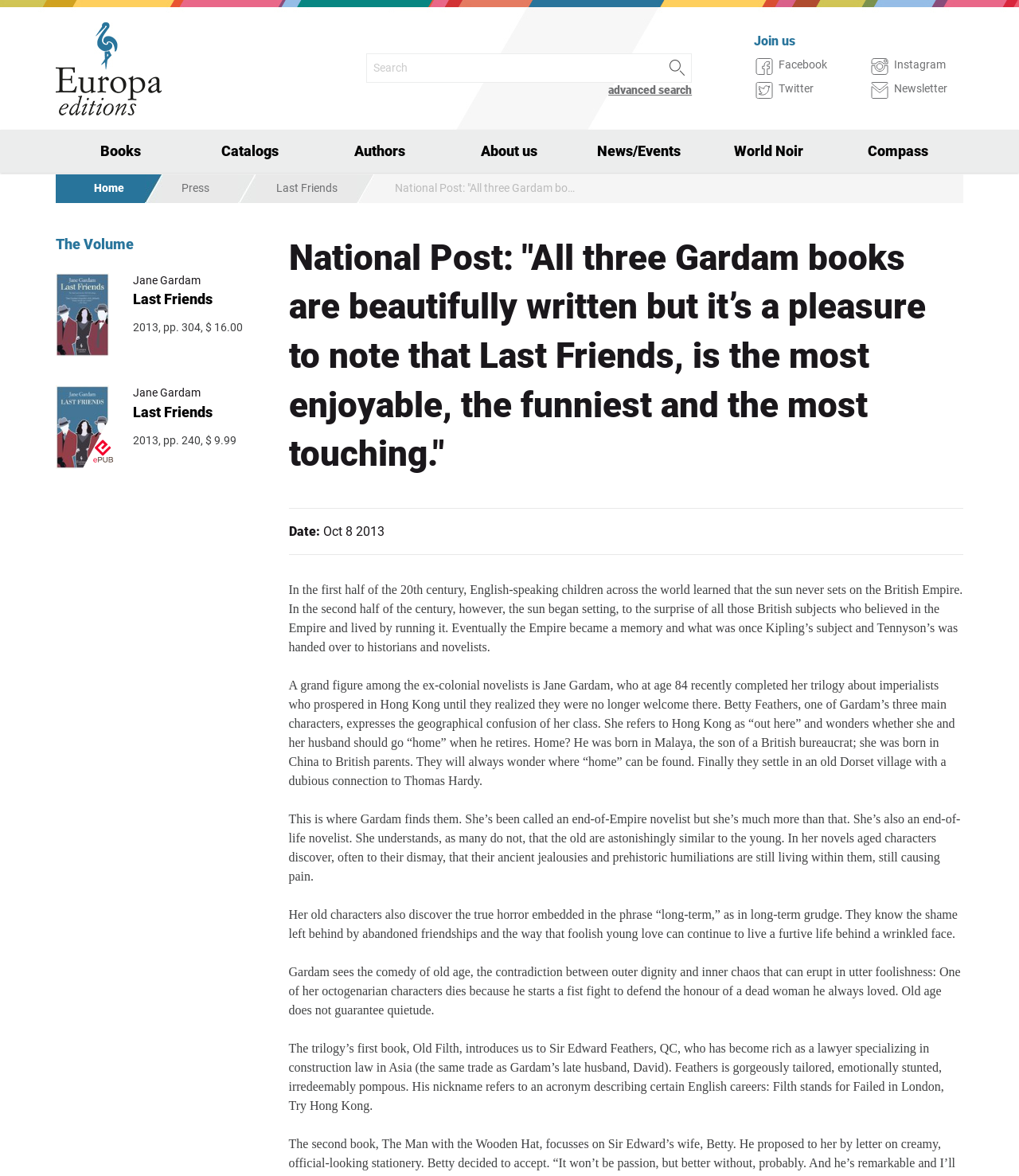Please find the bounding box coordinates of the element that you should click to achieve the following instruction: "Search for a book". The coordinates should be presented as four float numbers between 0 and 1: [left, top, right, bottom].

[0.359, 0.045, 0.626, 0.07]